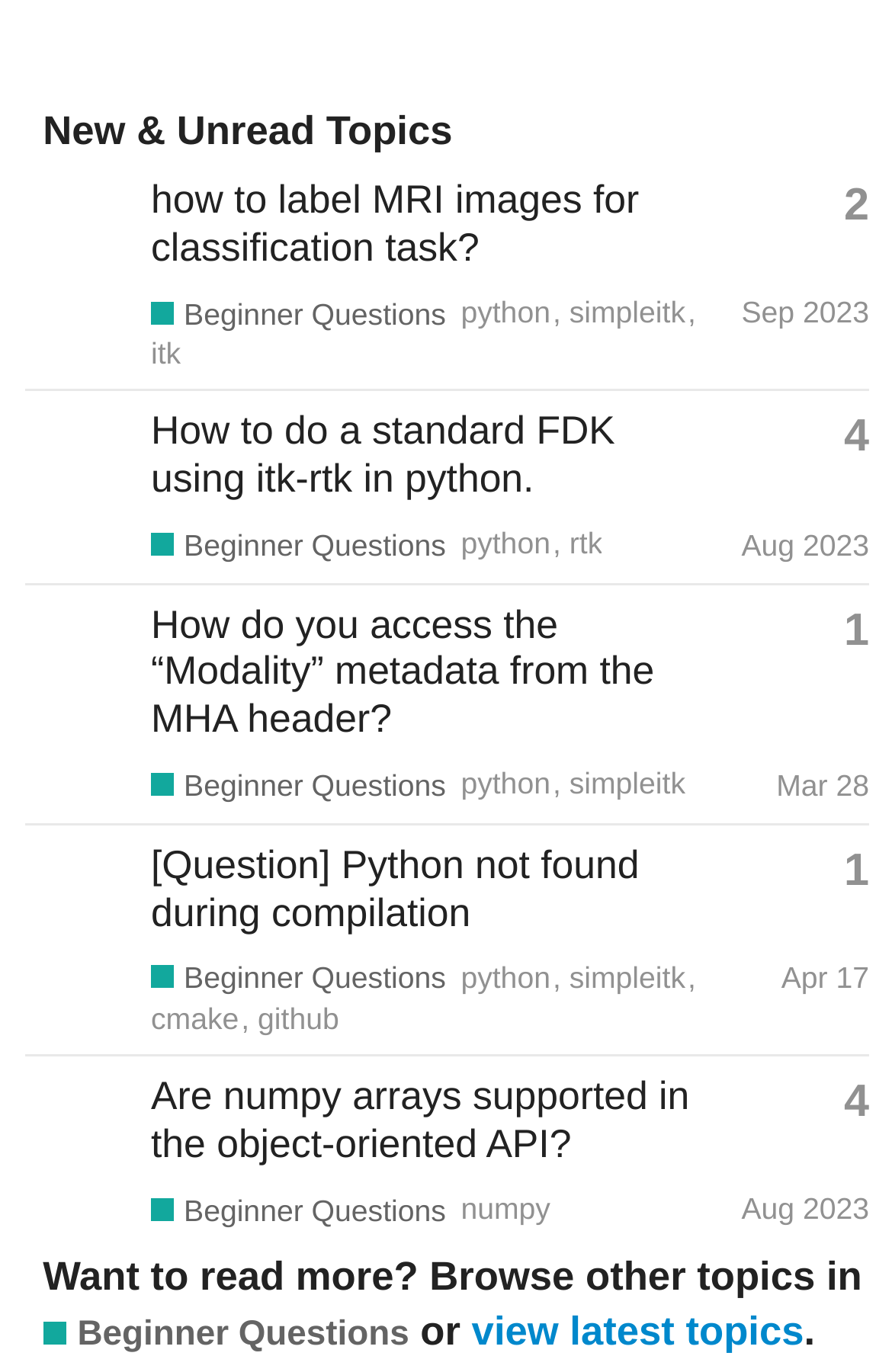Can you specify the bounding box coordinates of the area that needs to be clicked to fulfill the following instruction: "Browse Beginner Questions"?

[0.048, 0.955, 0.459, 0.991]